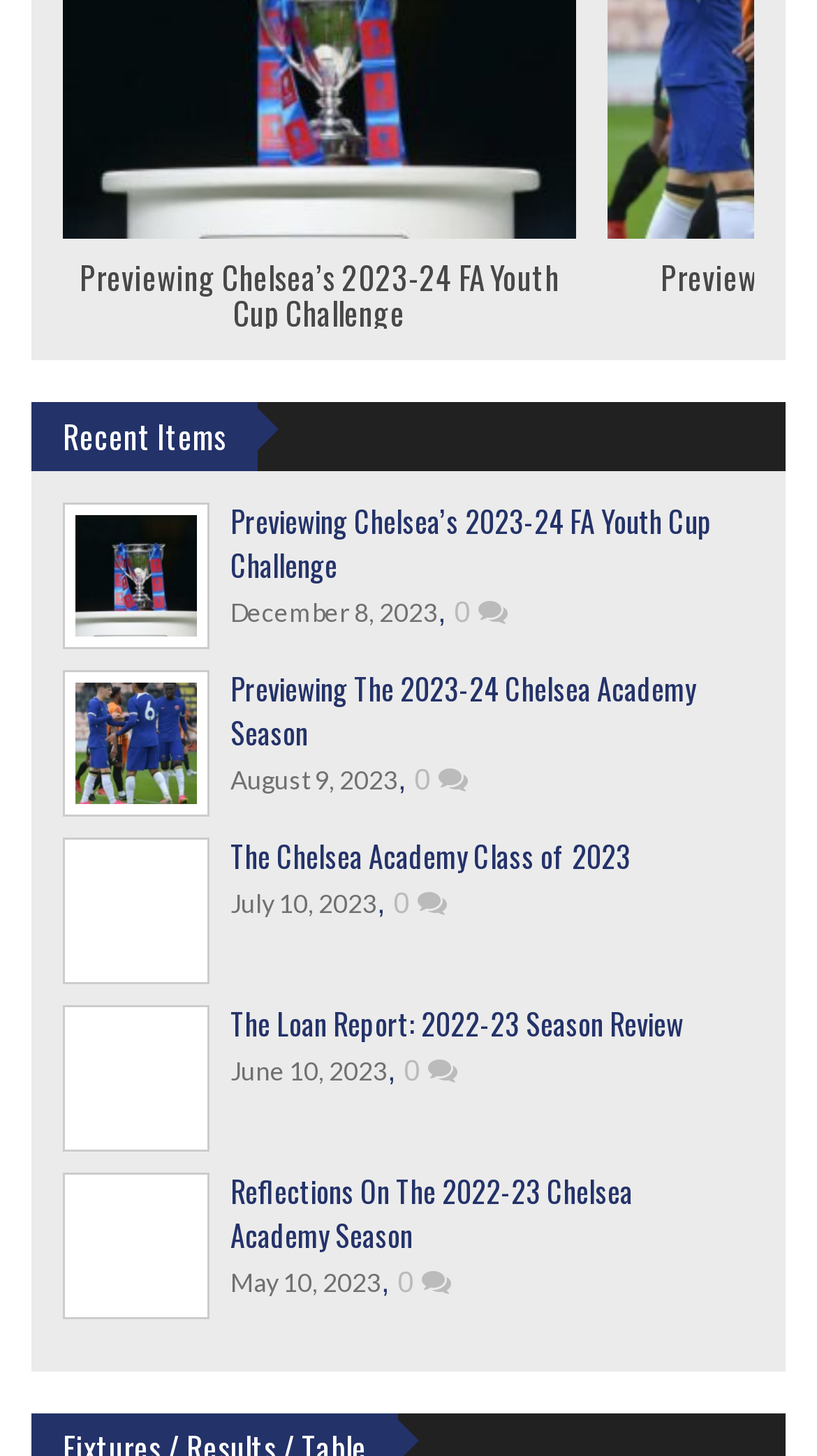Please determine the bounding box coordinates for the element that should be clicked to follow these instructions: "check comments on The Loan Report: 2022-23 Season Review".

[0.494, 0.723, 0.56, 0.746]